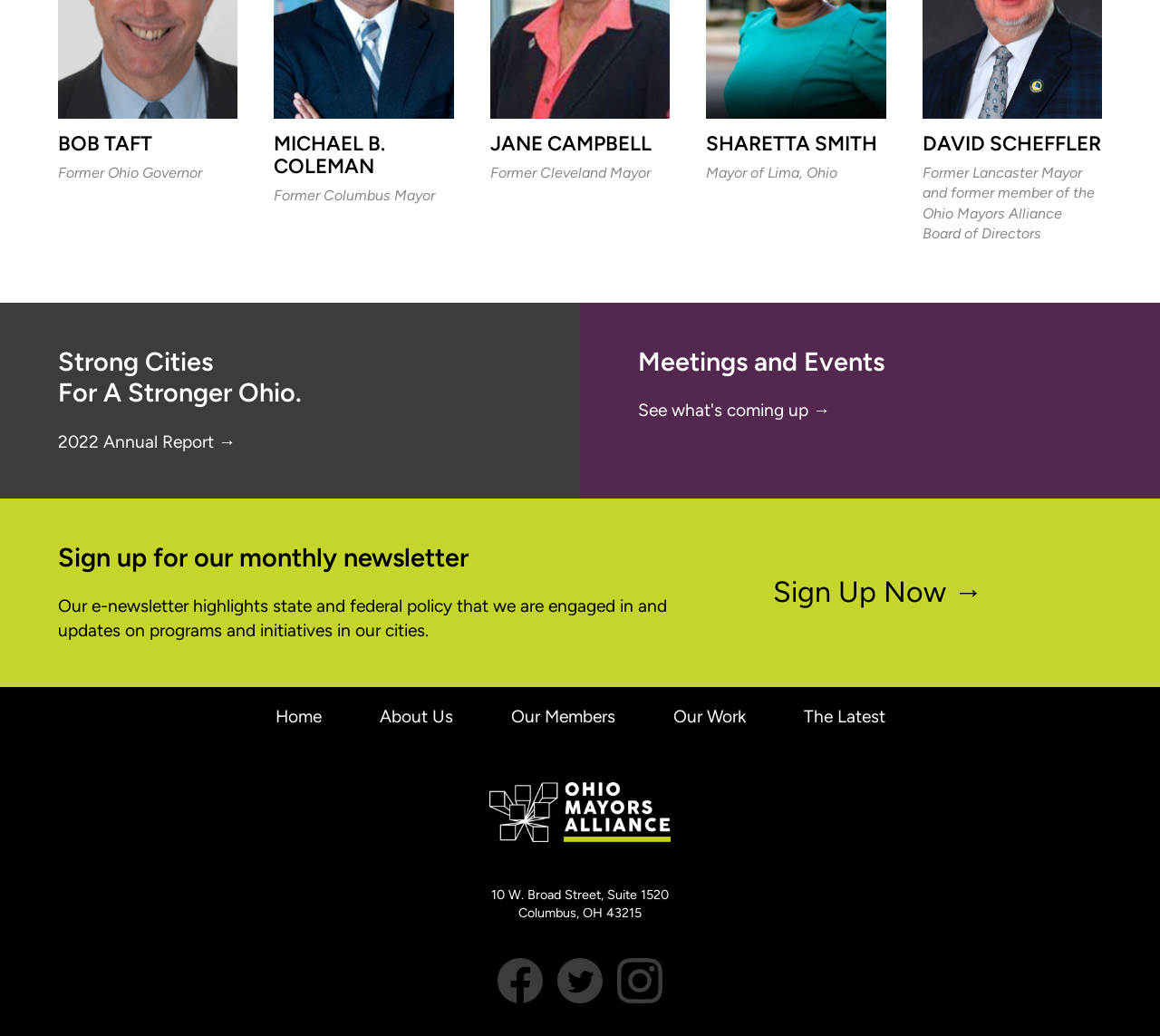Determine the bounding box coordinates of the target area to click to execute the following instruction: "See upcoming events."

[0.55, 0.386, 0.716, 0.406]